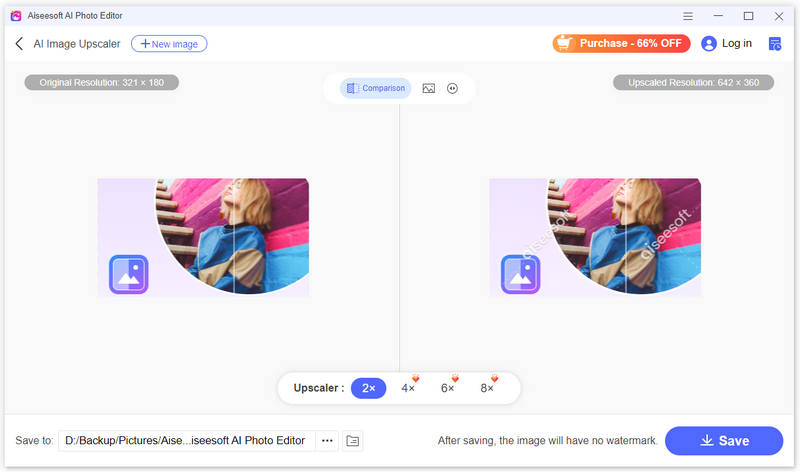Respond to the question with just a single word or phrase: 
How many upscale factors are available?

4